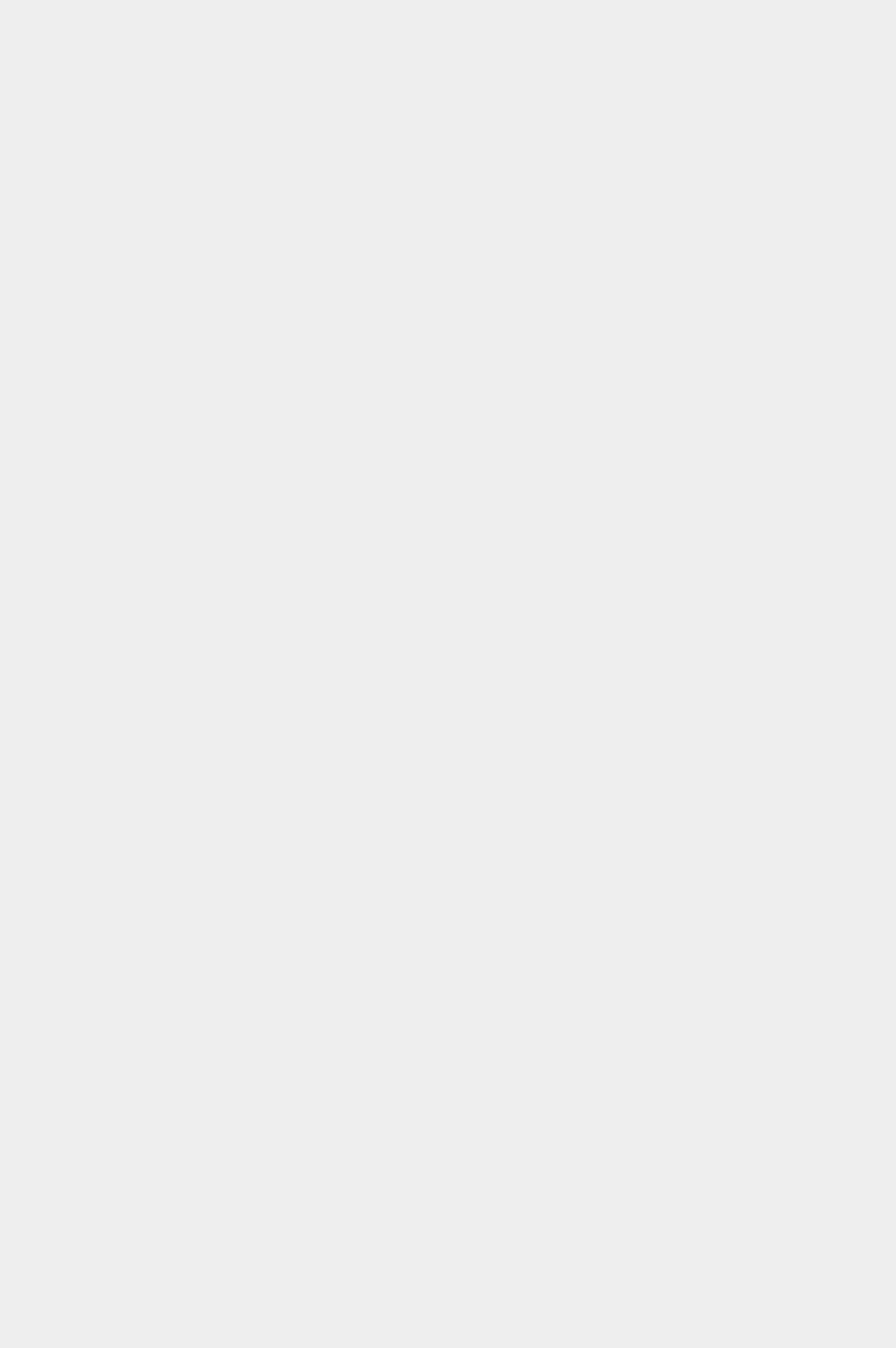Determine the bounding box coordinates in the format (top-left x, top-left y, bottom-right x, bottom-right y). Ensure all values are floating point numbers between 0 and 1. Identify the bounding box of the UI element described by: — 查看更多 —

None